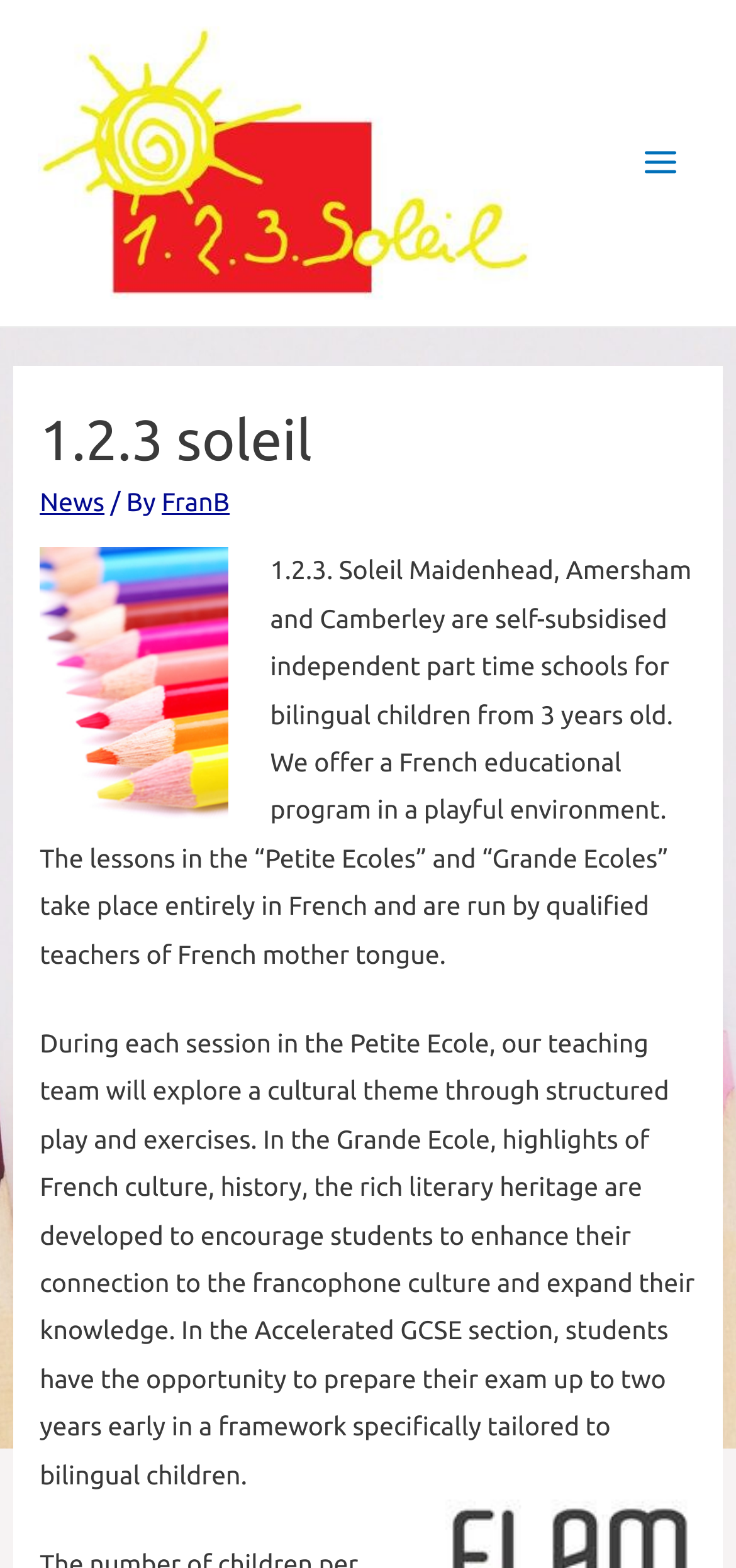Determine the bounding box coordinates (top-left x, top-left y, bottom-right x, bottom-right y) of the UI element described in the following text: News

[0.054, 0.31, 0.142, 0.329]